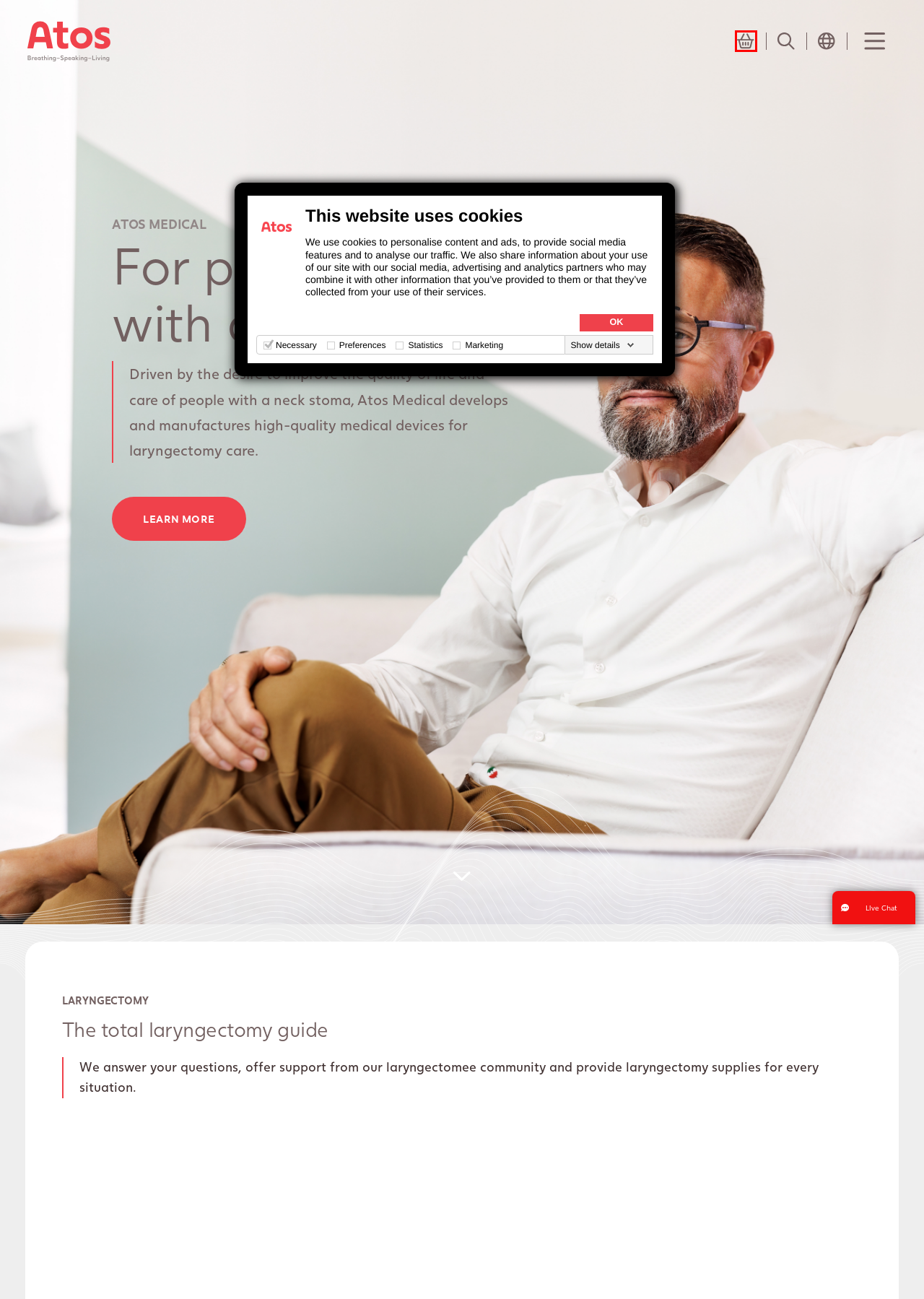Given a screenshot of a webpage with a red rectangle bounding box around a UI element, select the best matching webpage description for the new webpage that appears after clicking the highlighted element. The candidate descriptions are:
A. Our Purpose and Values - Atos Medical
B. Coming Home - Atos Medical
C. Atos Medical - Careers - Atos Medical
D. Atos Medical | Regulatory Information - Atos Medical
E. Shop Atos Medical
F. Search - Atos Medical
G. Laryngectomy - Home page - Atos Medical
H. Atos Medical - Privacy Policies - Atos Medical

E